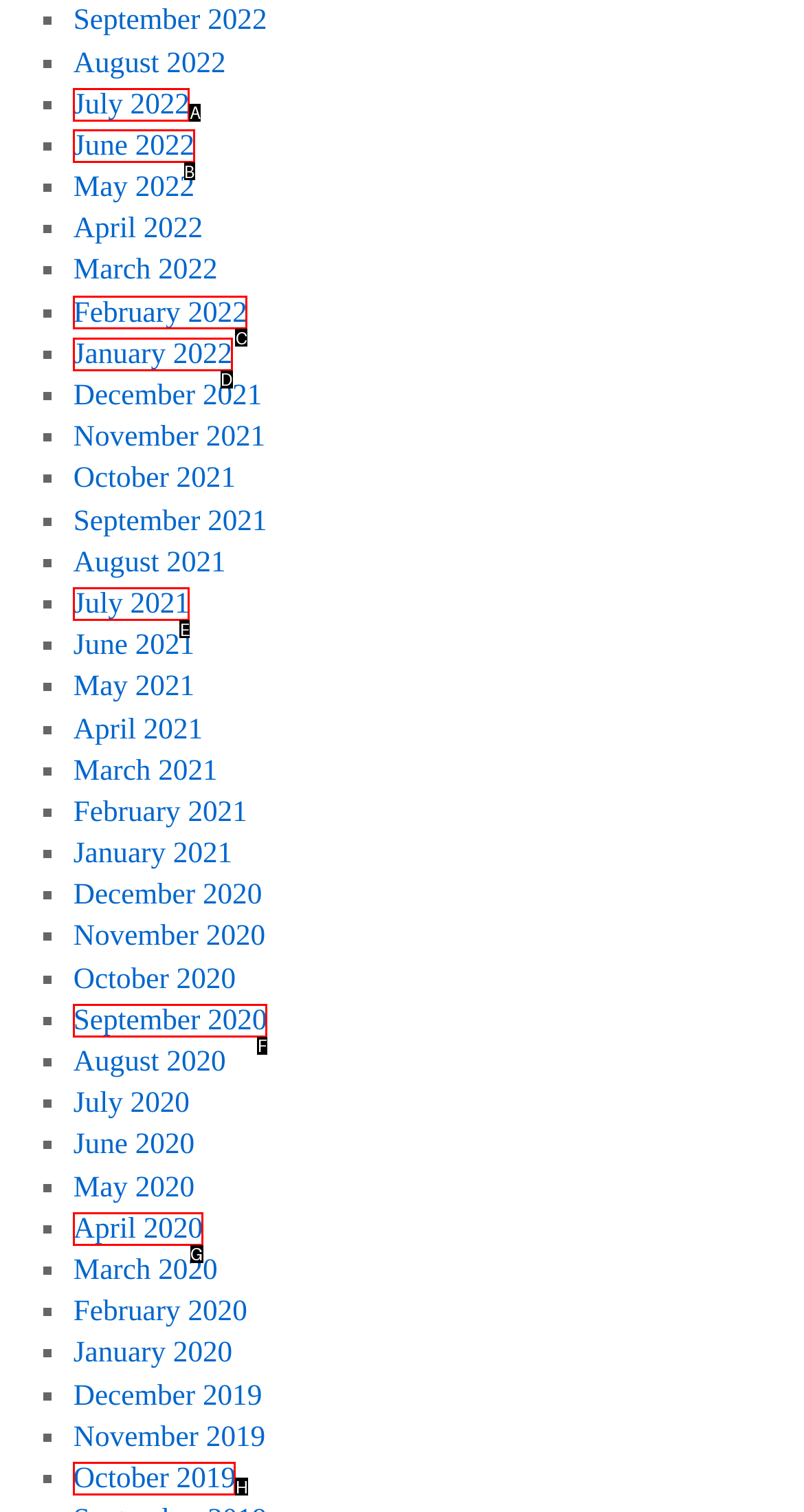Tell me which letter corresponds to the UI element that will allow you to View October 2019. Answer with the letter directly.

H